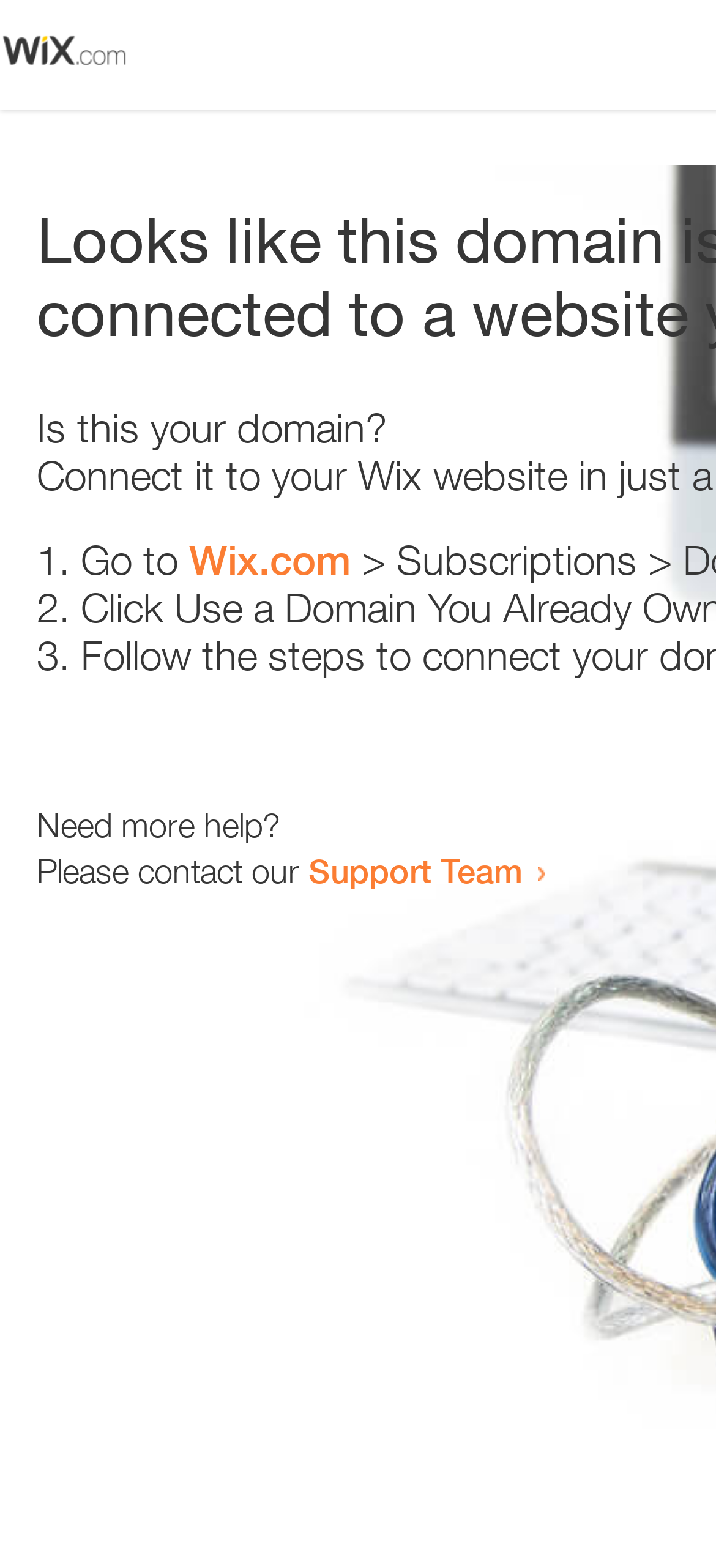Is there an image on the webpage?
Based on the visual content, answer with a single word or a brief phrase.

Yes